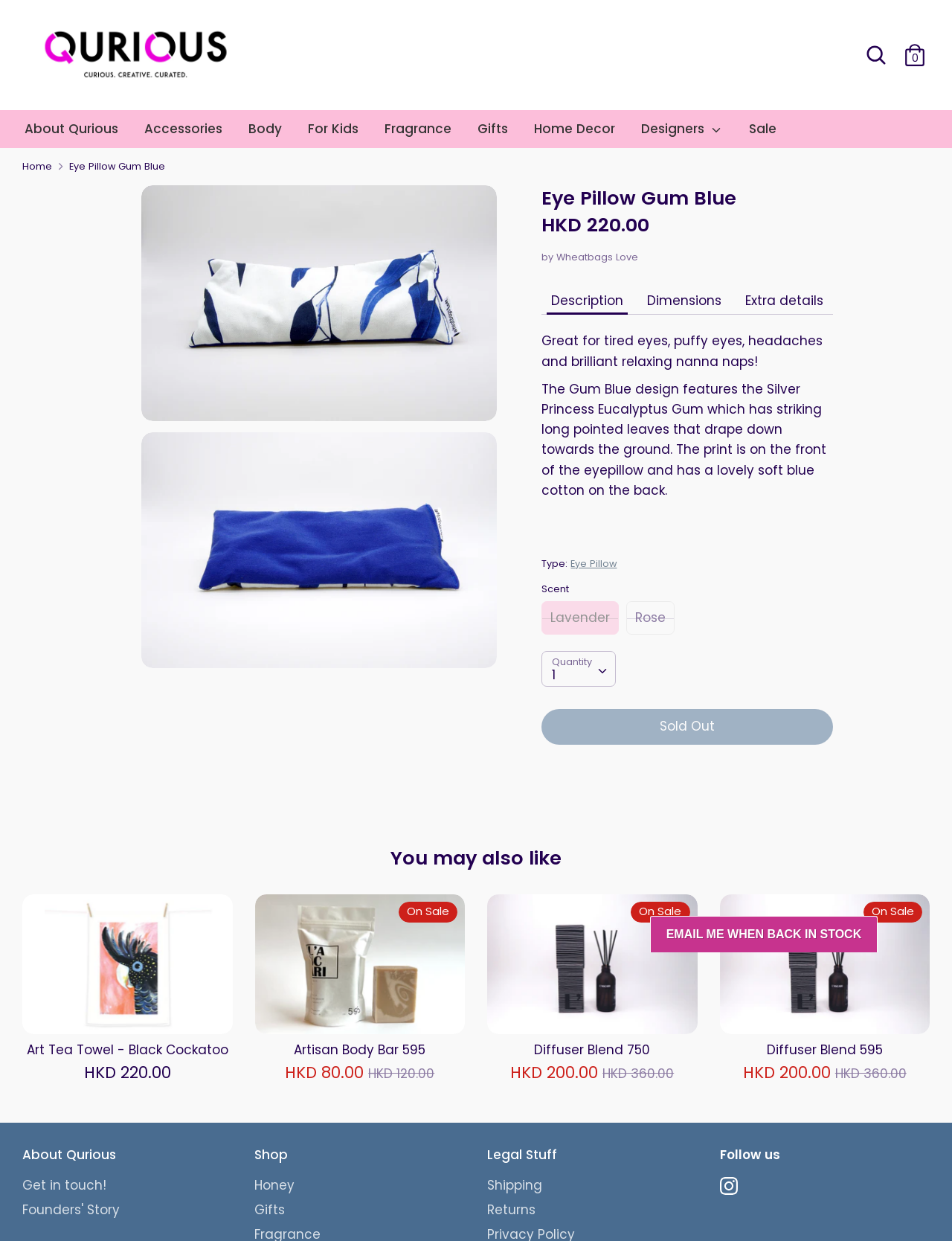Find the bounding box coordinates for the HTML element specified by: "Diffuser Blend 750".

[0.561, 0.839, 0.683, 0.853]